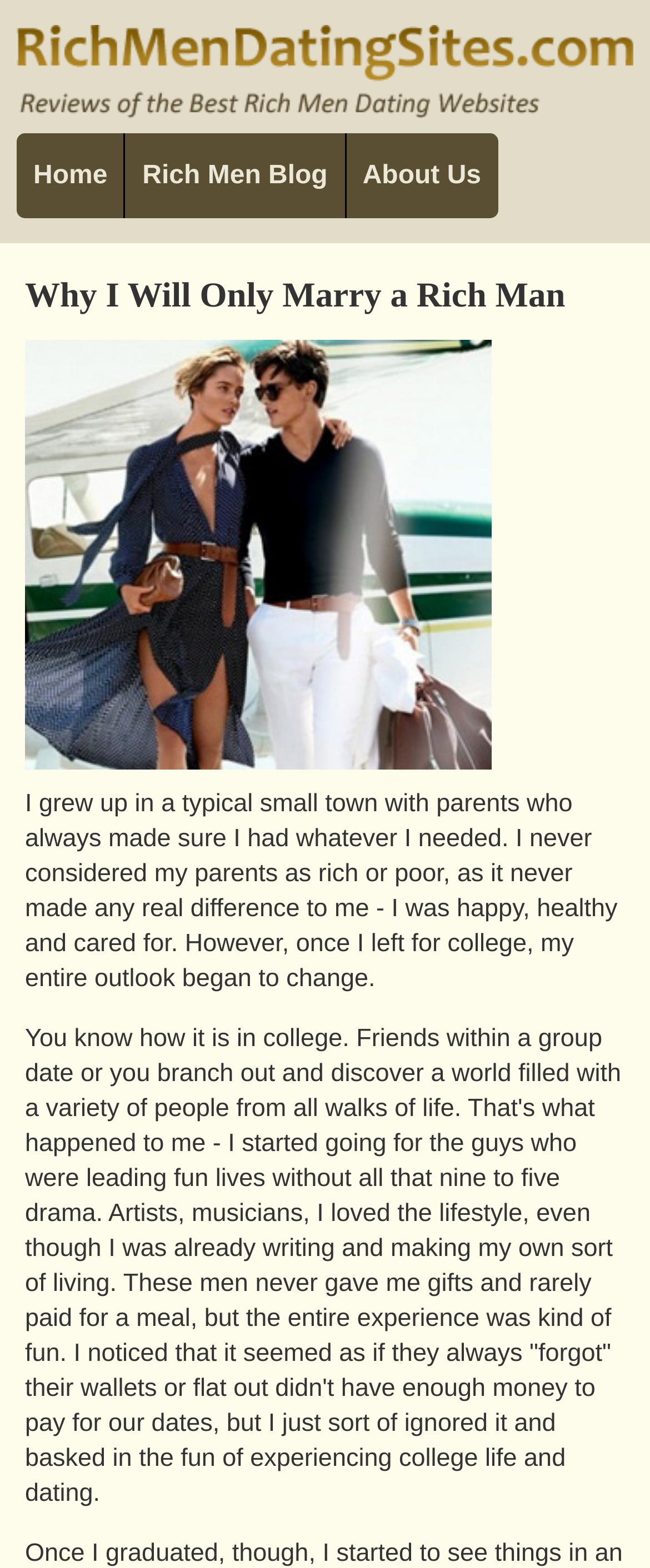Please identify and generate the text content of the webpage's main heading.

Why I Will Only Marry a Rich Man